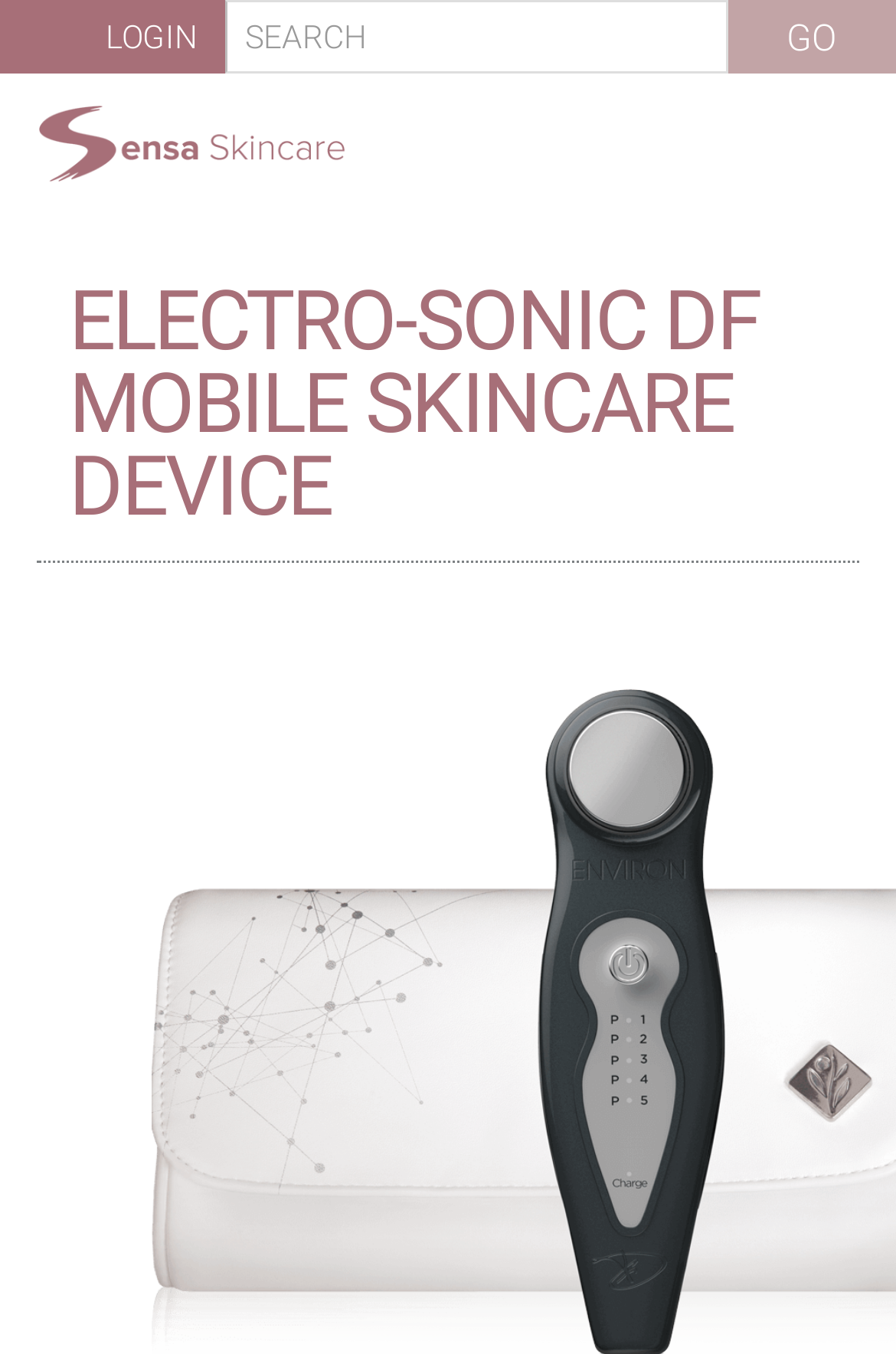Locate the bounding box coordinates of the clickable region to complete the following instruction: "visit home page."

[0.0, 0.156, 1.0, 0.217]